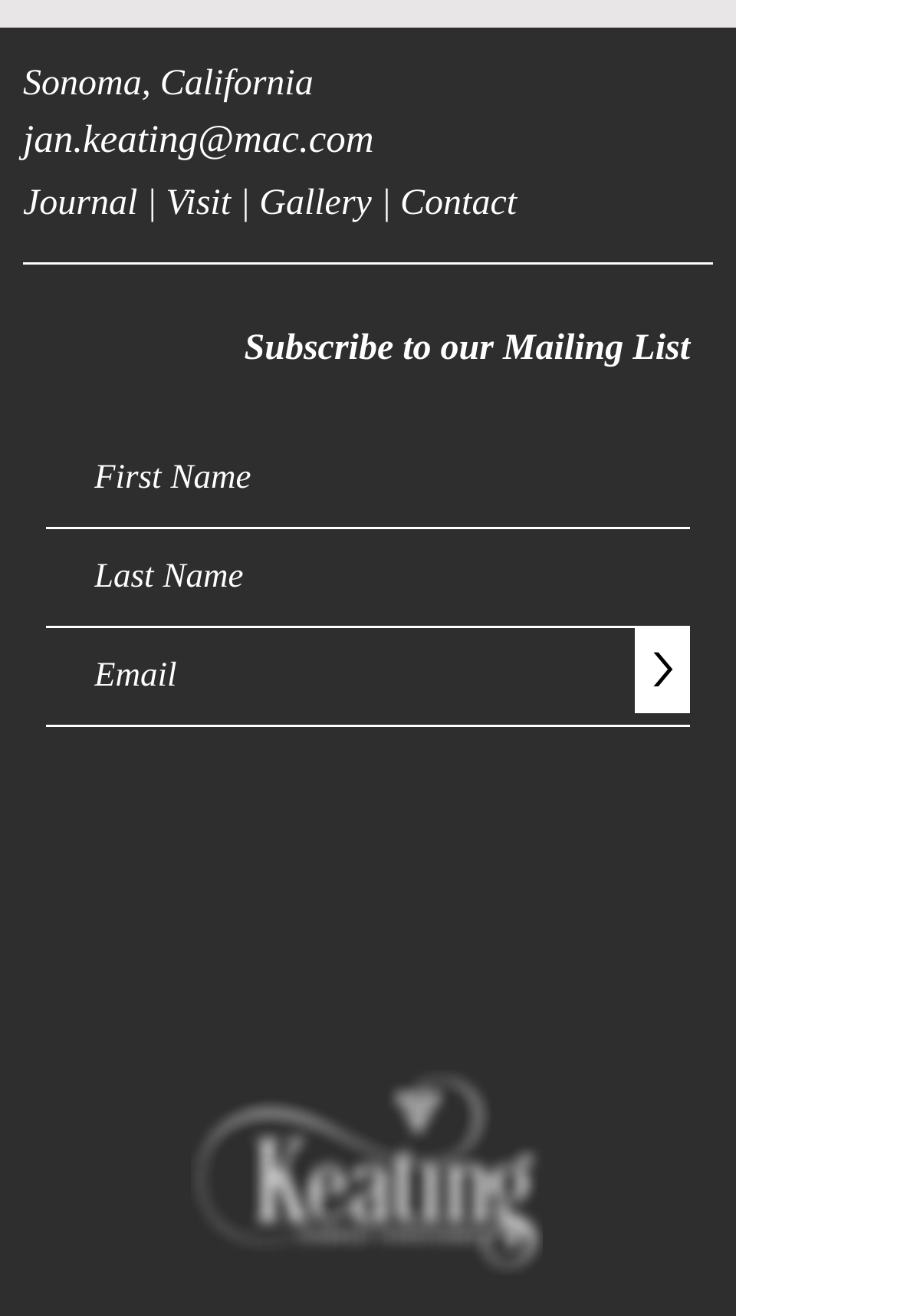Using the image as a reference, answer the following question in as much detail as possible:
What is the function of the '>' button?

The '>' button is located at the bottom of the form with the 'Subscribe to our Mailing List' heading, and its position and symbol suggest that it is a submit button to submit the form.